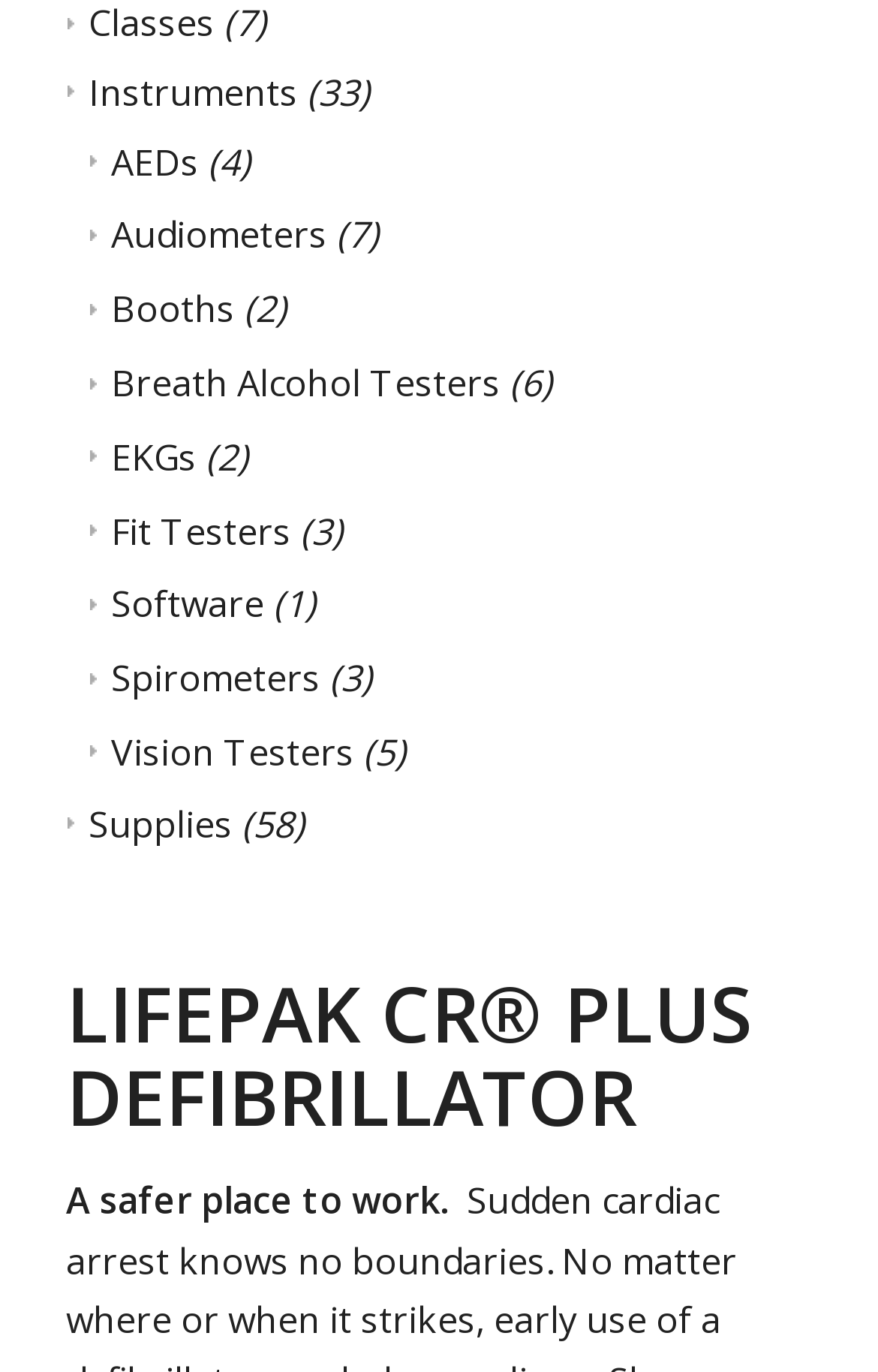Locate the bounding box of the user interface element based on this description: "Instruments".

[0.078, 0.049, 0.339, 0.085]